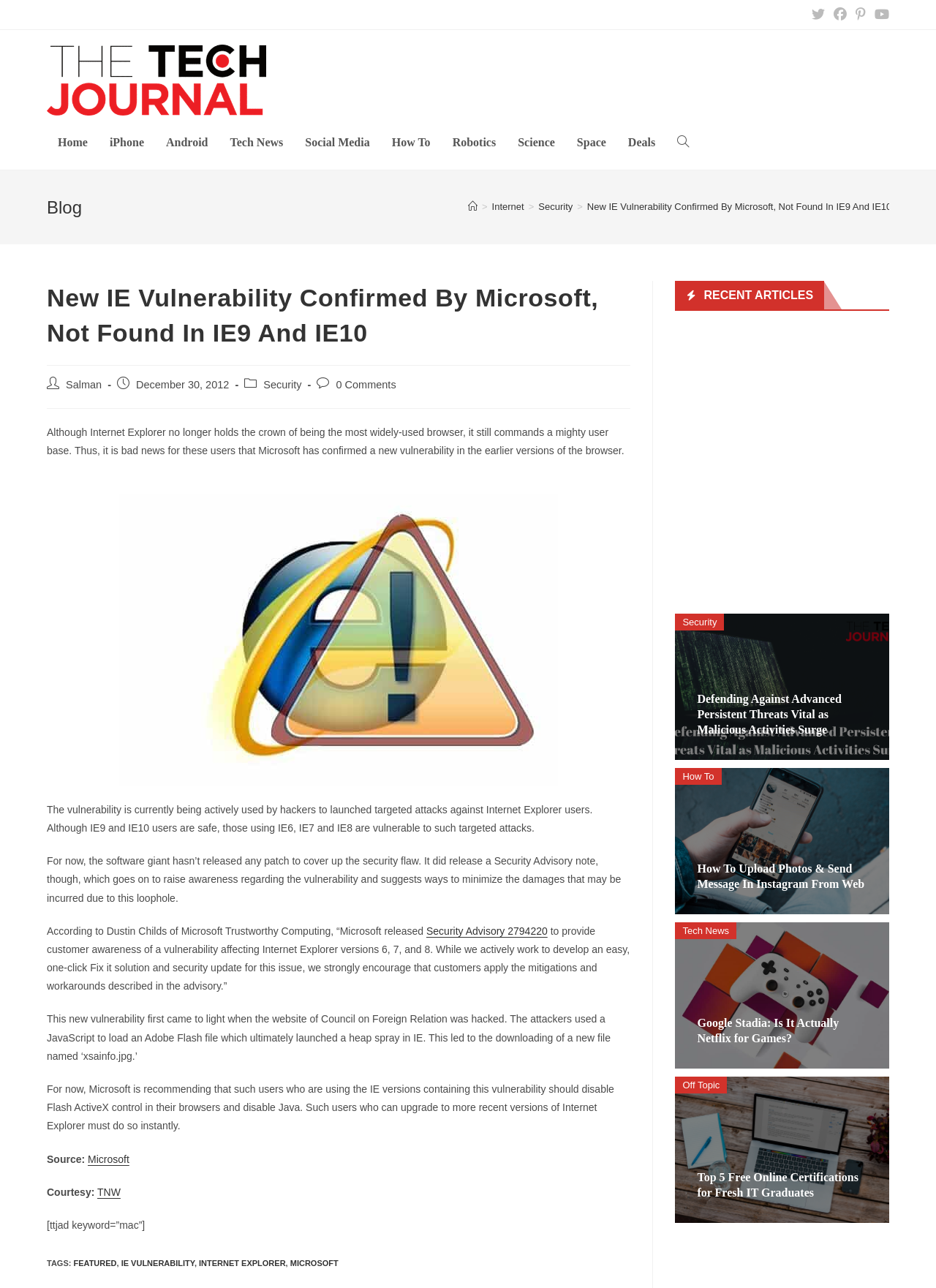What is the recommended action for users of IE6, IE7, and IE8?
Based on the image, give a concise answer in the form of a single word or short phrase.

Disable Flash ActiveX control and Java